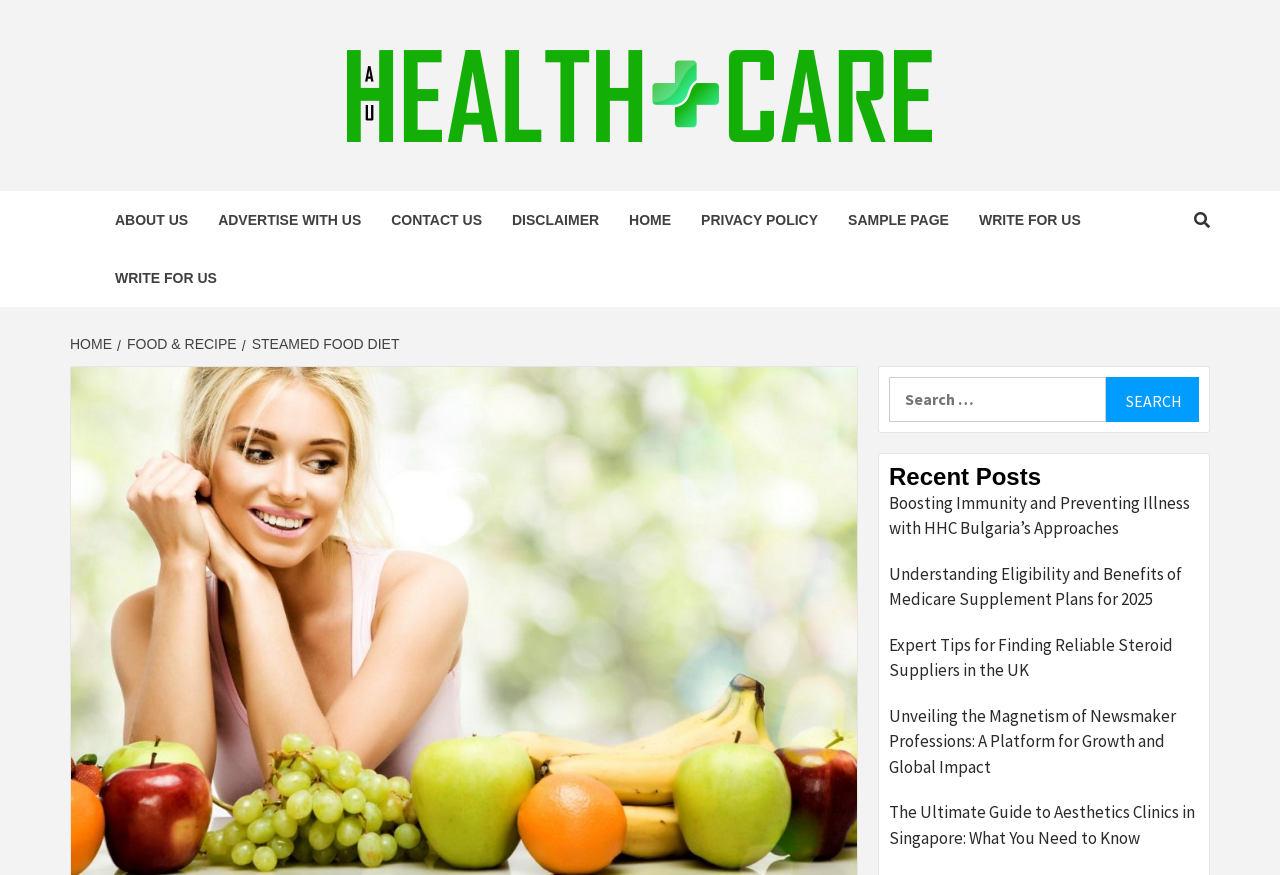Locate the bounding box of the UI element with the following description: "Read More".

None